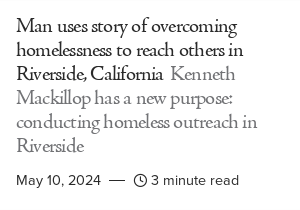Give an in-depth description of the image.

The image features an article titled "Man uses story of overcoming homelessness to reach others in Riverside, California," highlighting the efforts of Kenneth Mackillop, who has found a new purpose in conducting outreach programs for the homeless in Riverside. The piece outlines his journey and commitment to making a difference in the community, demonstrating how personal experiences can lead to significant social contributions. Published on May 10, 2024, the article is a quick read, recommended at approximately three minutes.